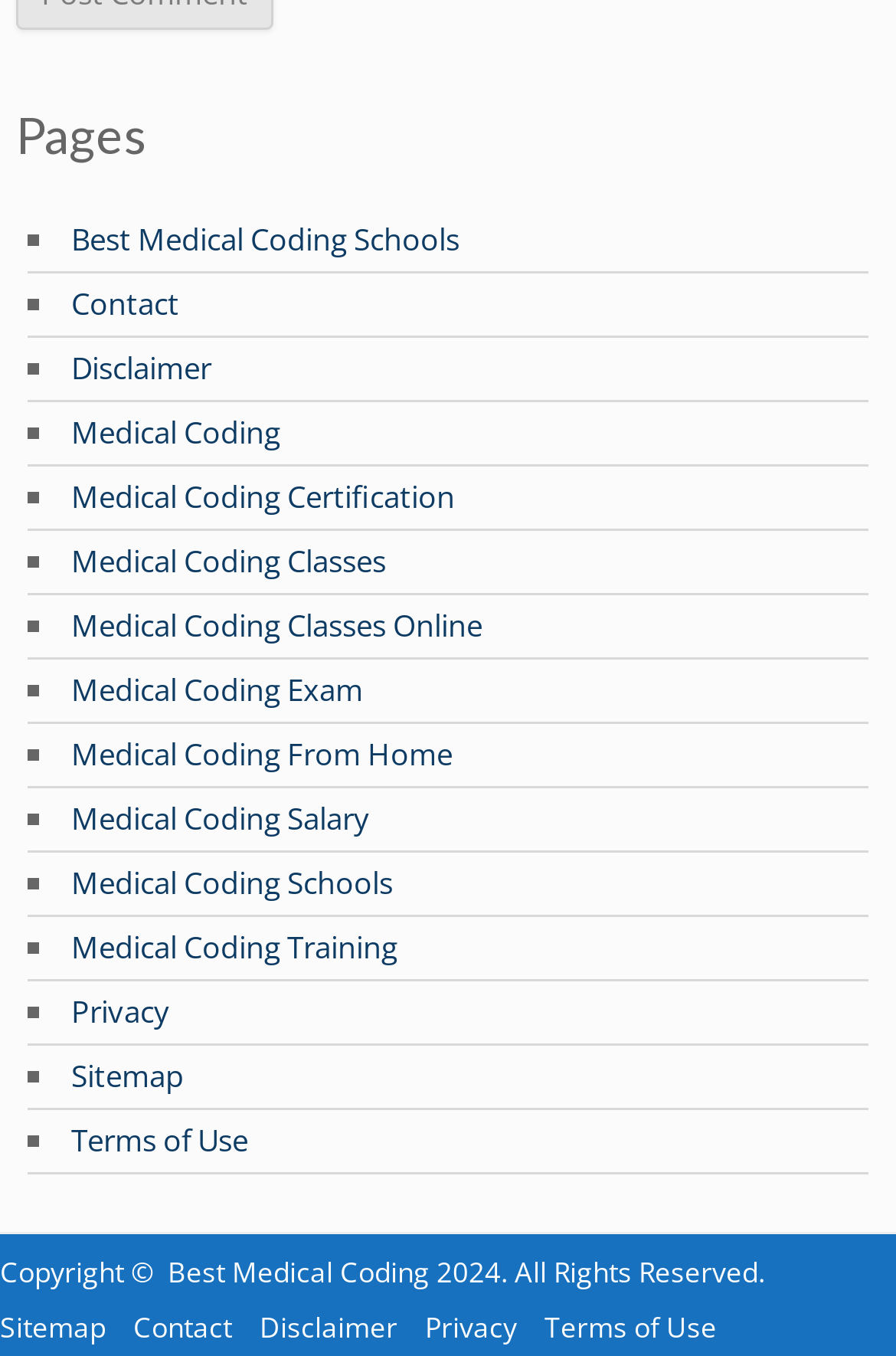Given the description: "Medical Coding Classes", determine the bounding box coordinates of the UI element. The coordinates should be formatted as four float numbers between 0 and 1, [left, top, right, bottom].

[0.079, 0.398, 0.431, 0.429]